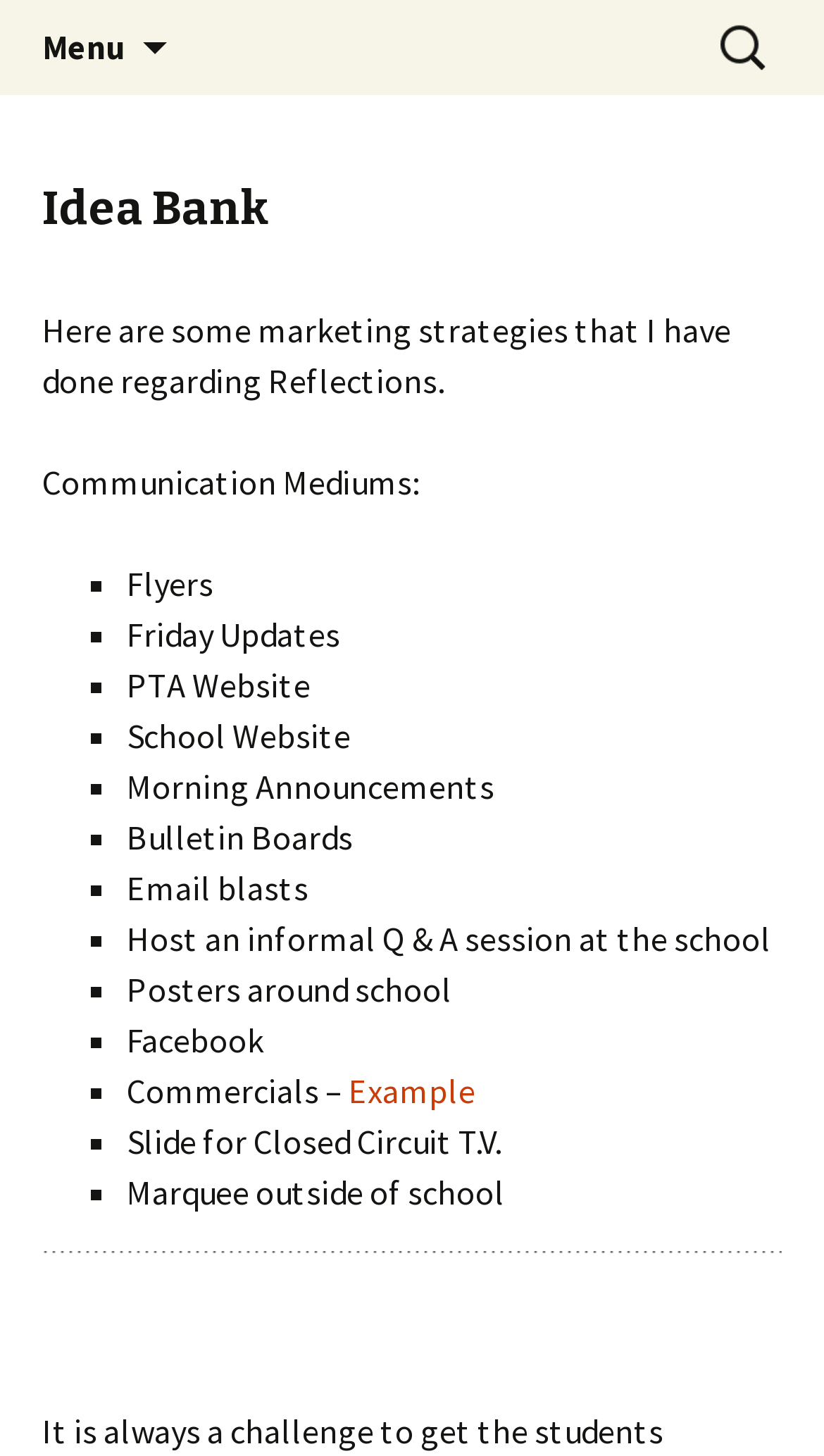Is there a search function on the webpage?
Answer the question using a single word or phrase, according to the image.

Yes